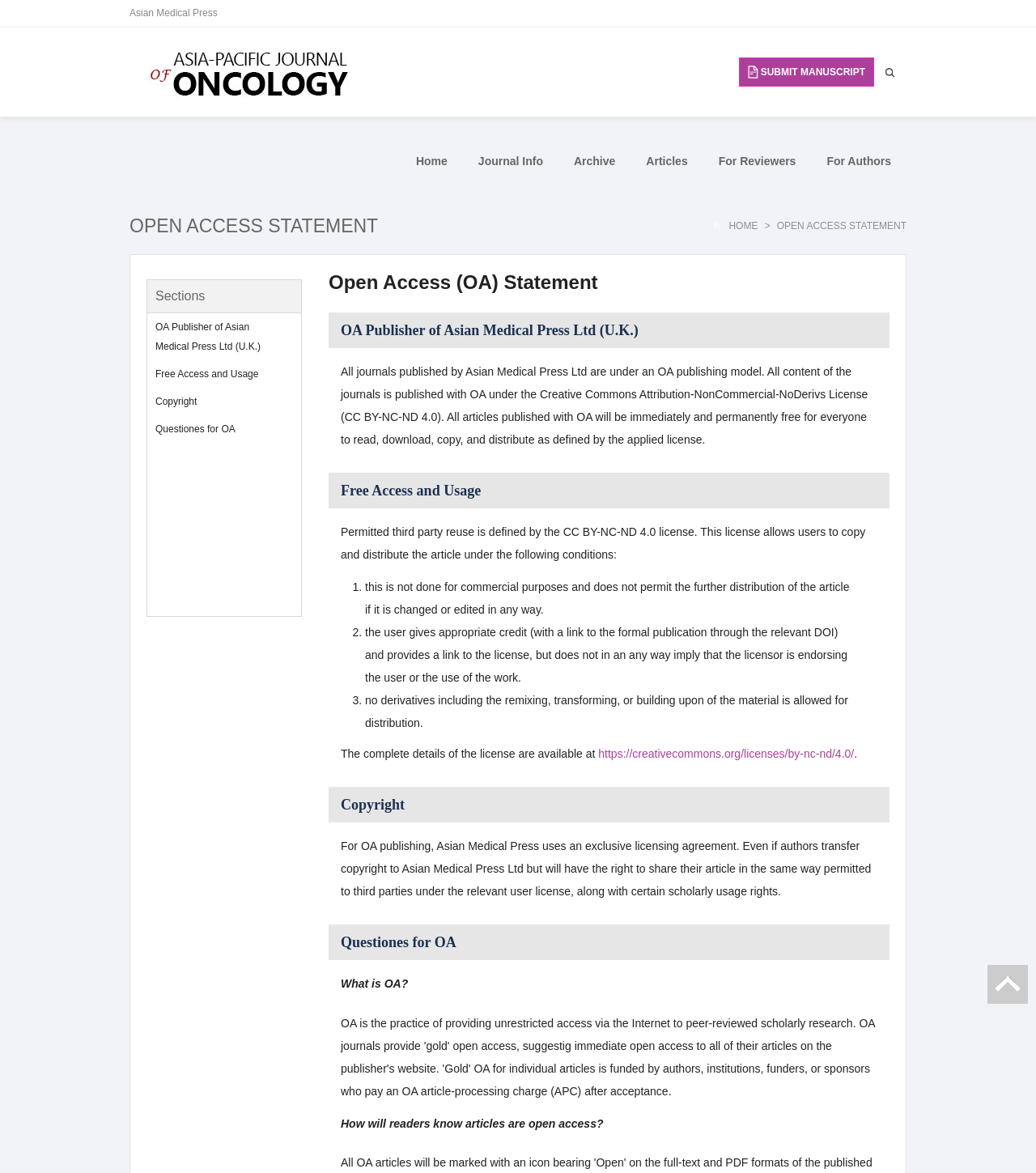Answer the question with a single word or phrase: 
What type of license is used for open access publishing?

CC BY-NC-ND 4.0